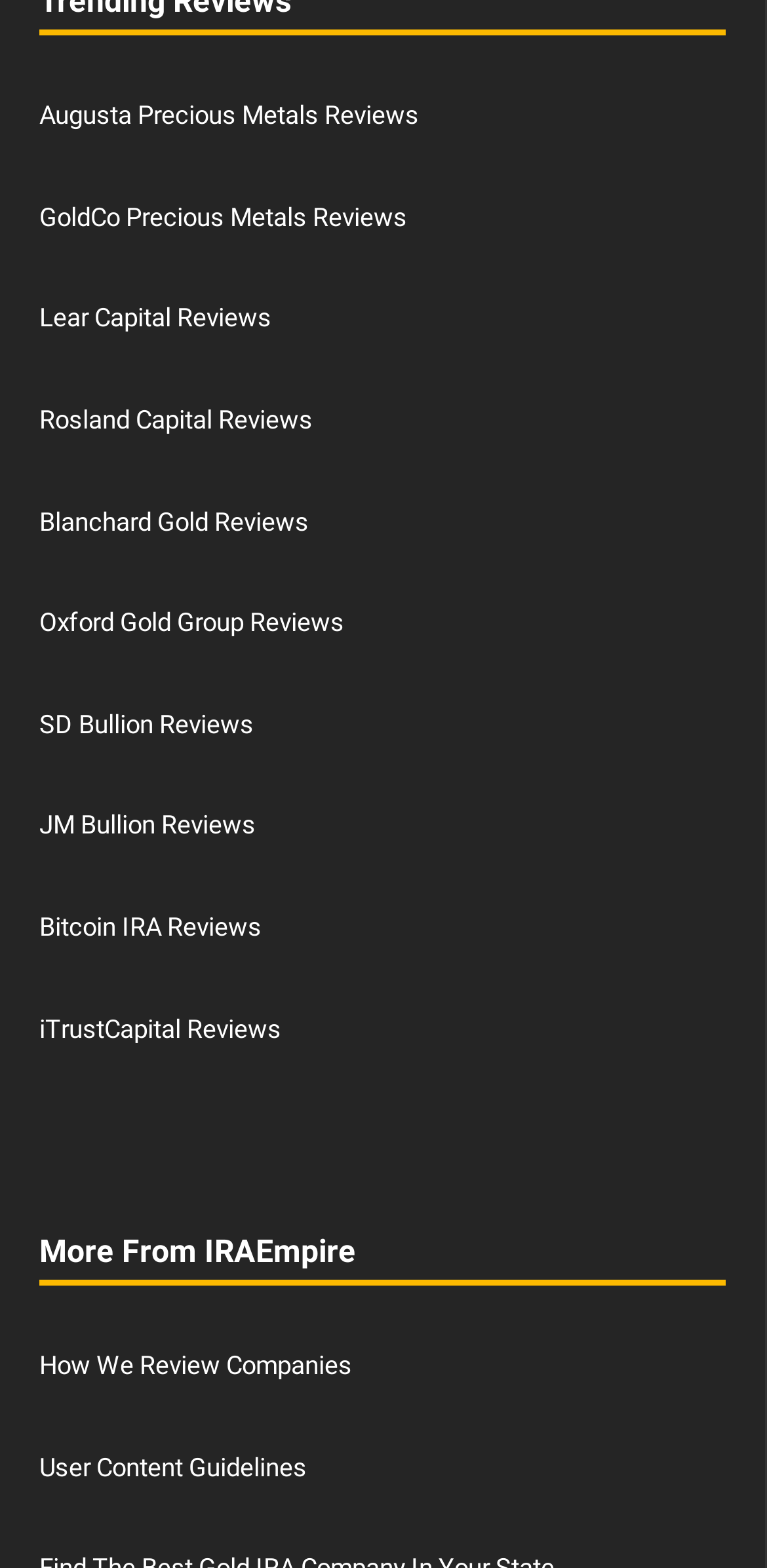Provide a single word or phrase answer to the question: 
What is the purpose of the 'How We Review Companies' link?

To explain review process